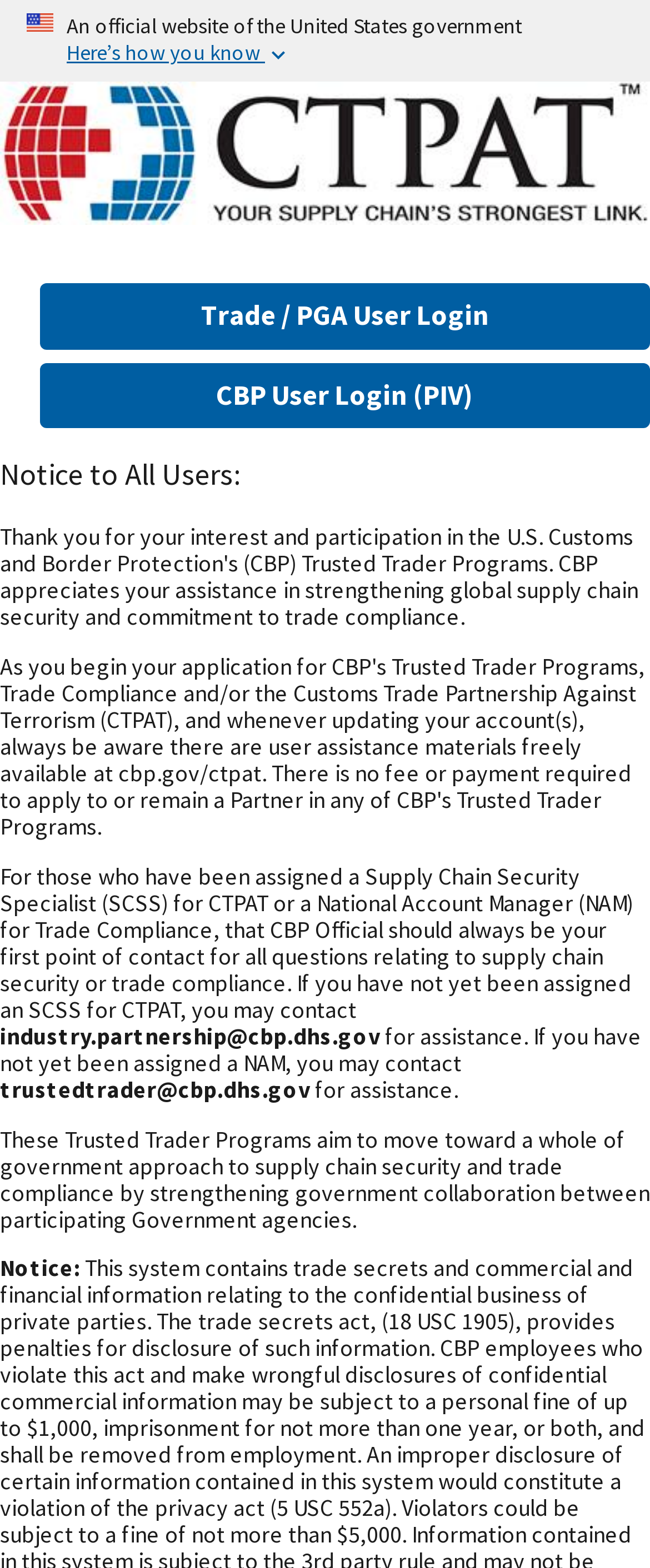Use a single word or phrase to answer the question: What is the logo on the top left corner?

U.S. flag